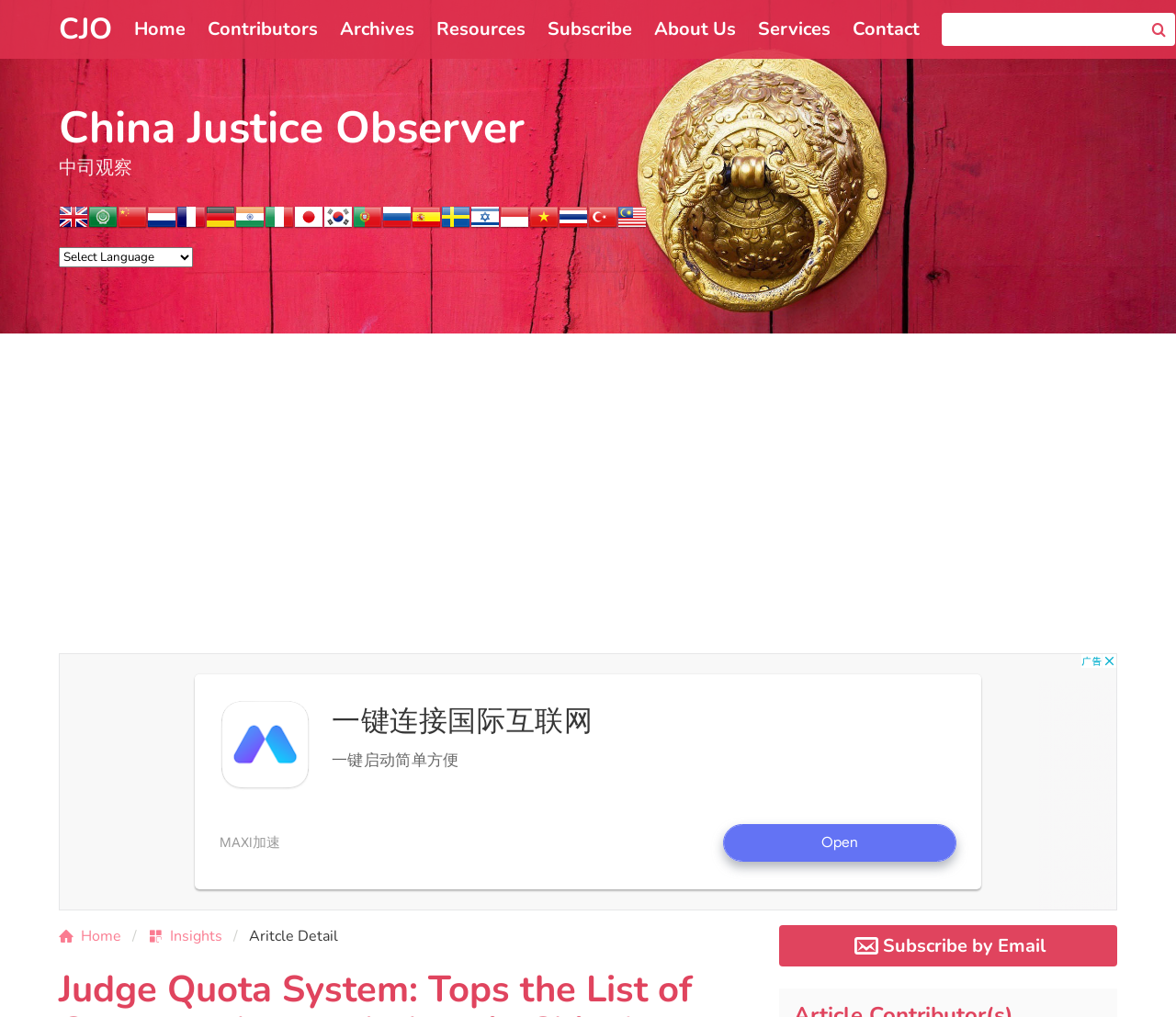Please mark the clickable region by giving the bounding box coordinates needed to complete this instruction: "Search in the search box".

[0.801, 0.013, 0.972, 0.045]